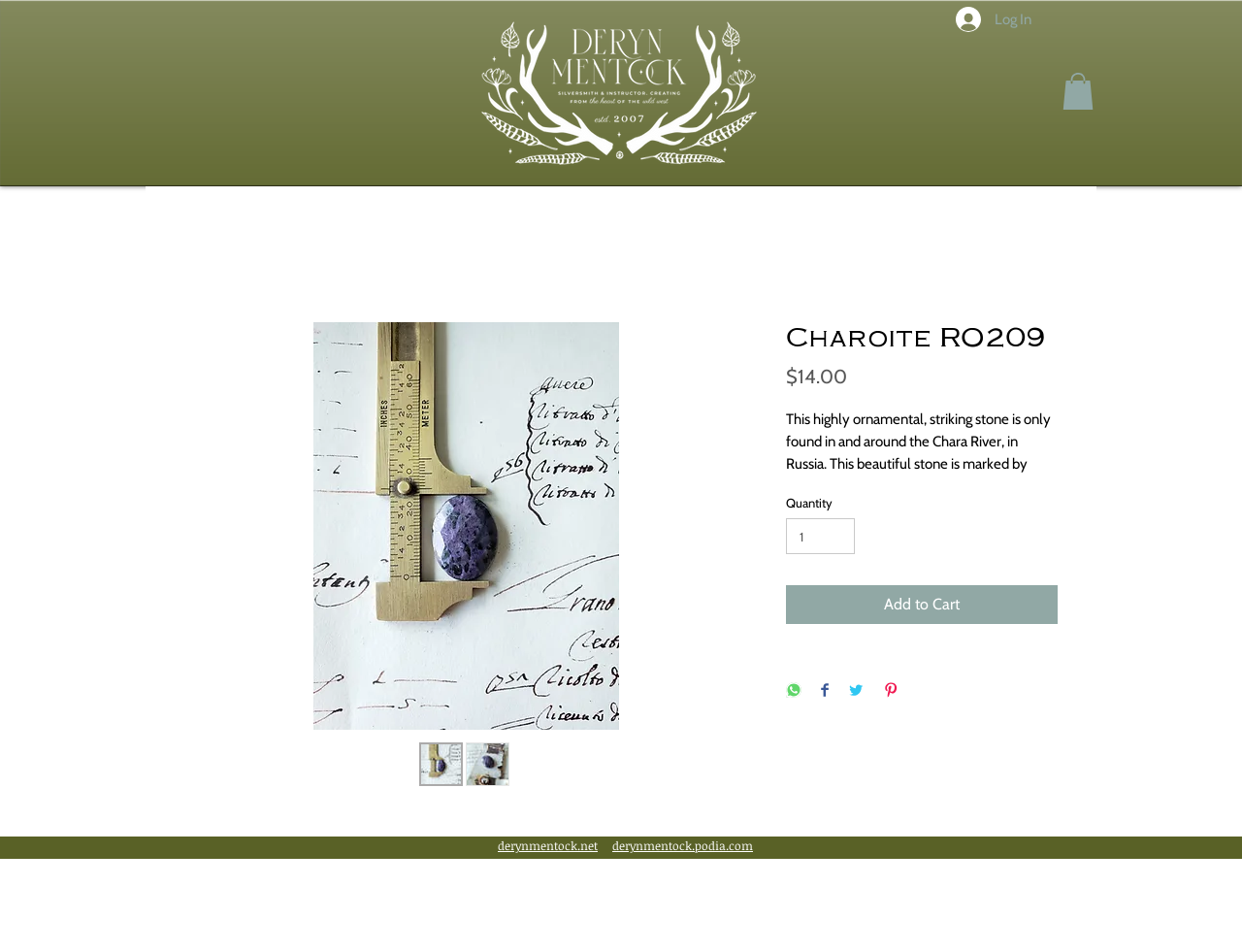Please provide the bounding box coordinates in the format (top-left x, top-left y, bottom-right x, bottom-right y). Remember, all values are floating point numbers between 0 and 1. What is the bounding box coordinate of the region described as: Log In

[0.759, 0.001, 0.841, 0.04]